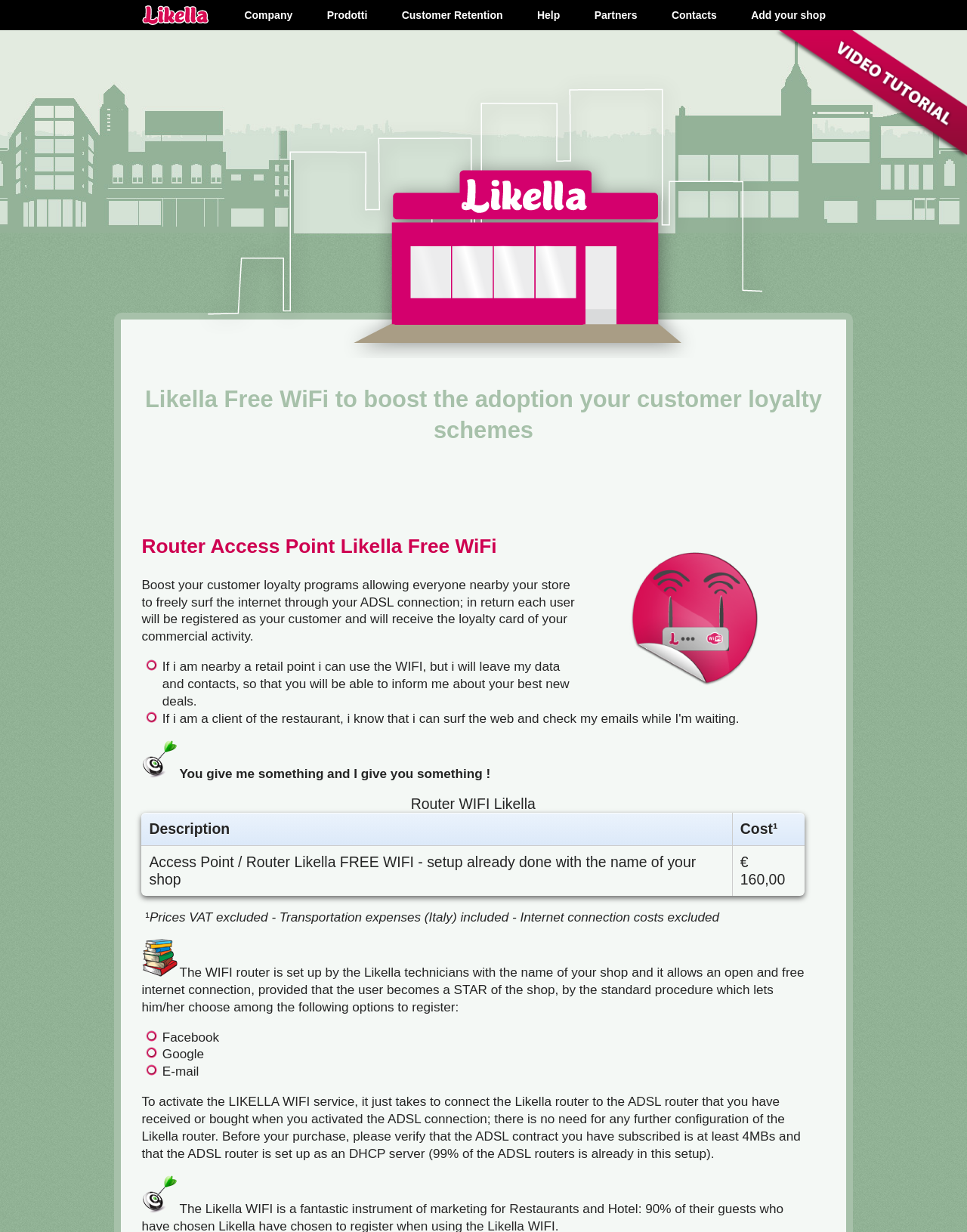What is the purpose of Likella Free WiFi?
Please answer the question with a single word or phrase, referencing the image.

Boost customer loyalty